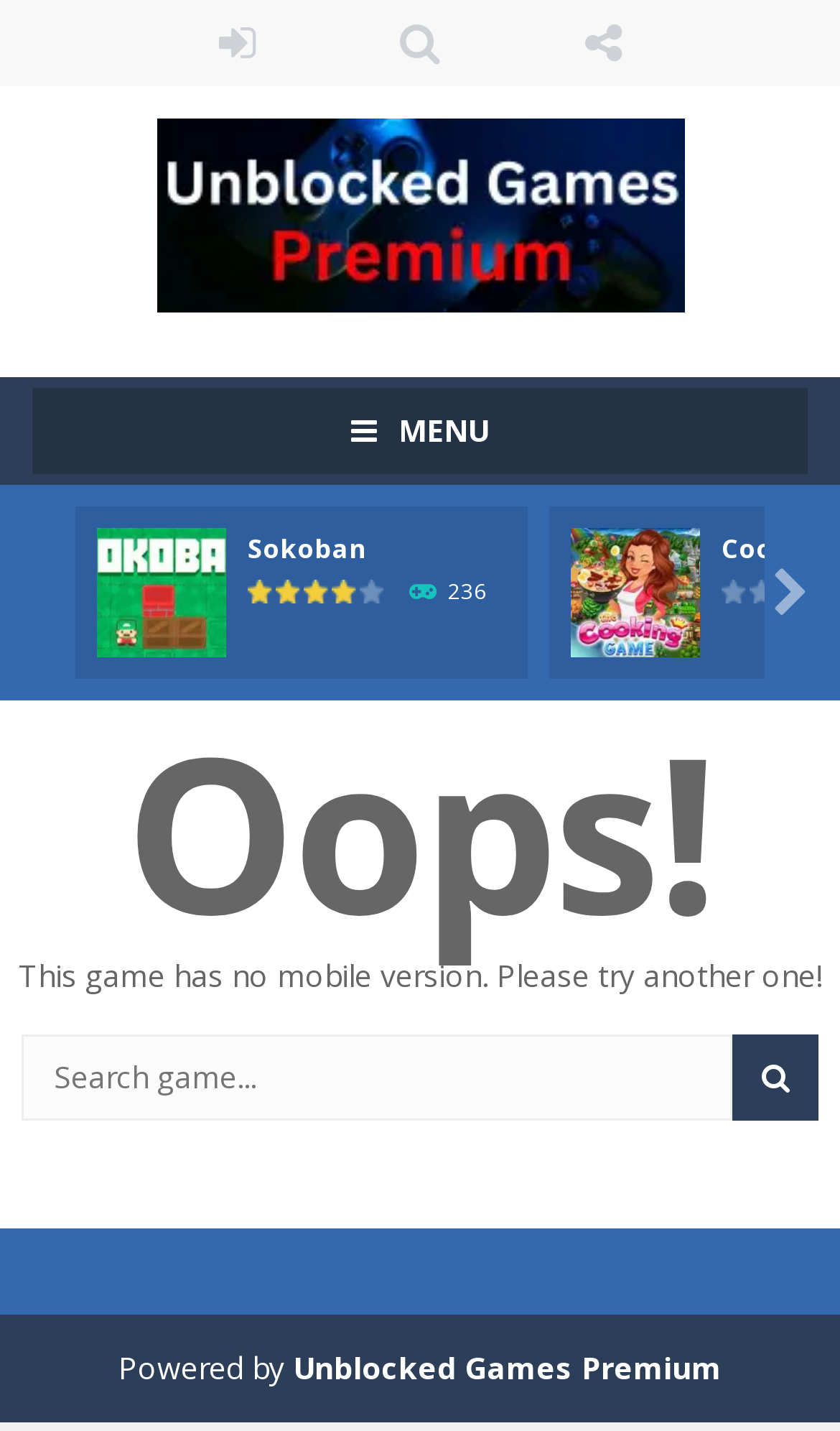Refer to the image and provide an in-depth answer to the question:
What is the purpose of the search box?

I looked at the search box and its adjacent button, which has a magnifying glass icon, indicating that it is for searching, and the placeholder text says 'Search game...', so the purpose of the search box is to search for games.